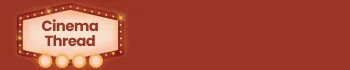Explain in detail what you see in the image.

The image features the logo of "Cinema Thread," presented in a vibrant red background that evokes a sense of excitement and nostalgia associated with classic movie theaters. The logo is designed in an eye-catching, marquee style, complete with illuminated lights, reminiscent of vintage cinema signage. This creative representation gives viewers a warm invitation to engage with film-related content, hinting at the site's focus on movie recommendations and discussions. The overall design is both playful and elegant, appealing to cinema enthusiasts looking for their next favorite film.